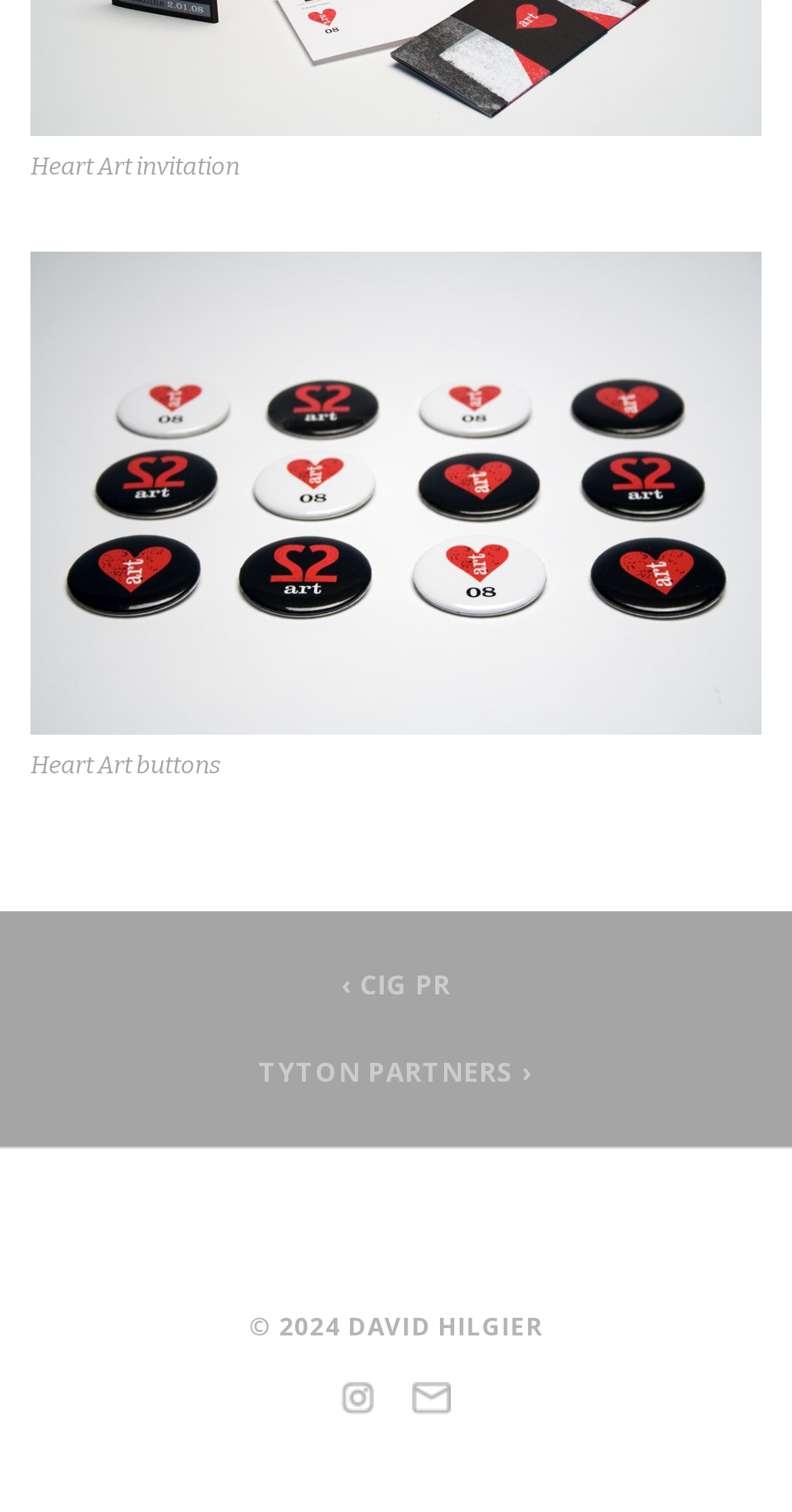Give a succinct answer to this question in a single word or phrase: 
What is the name of the partner mentioned?

TYTON PARTNERS